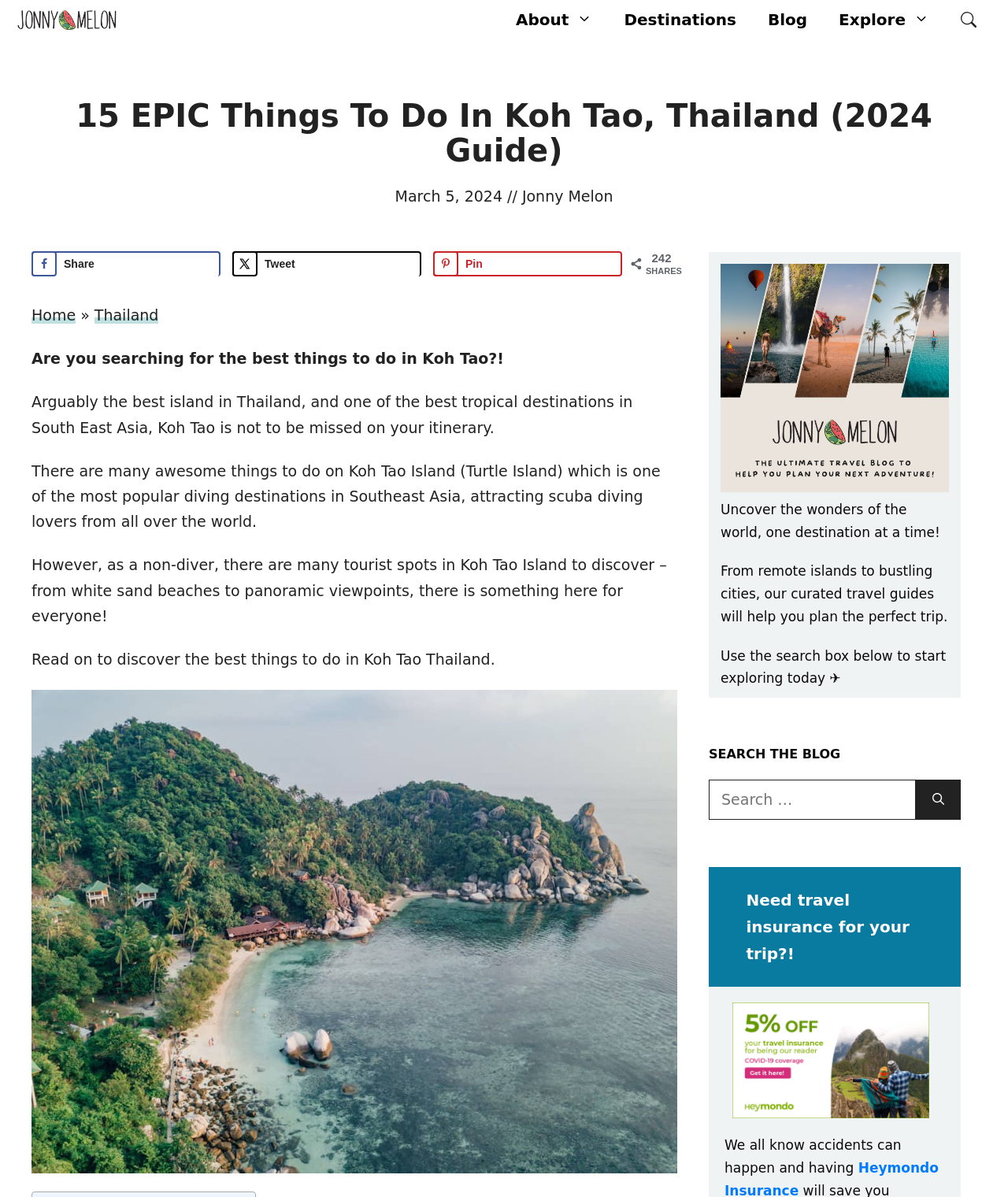Given the description "parent_node: Search for: aria-label="Search"", determine the bounding box of the corresponding UI element.

[0.909, 0.652, 0.953, 0.685]